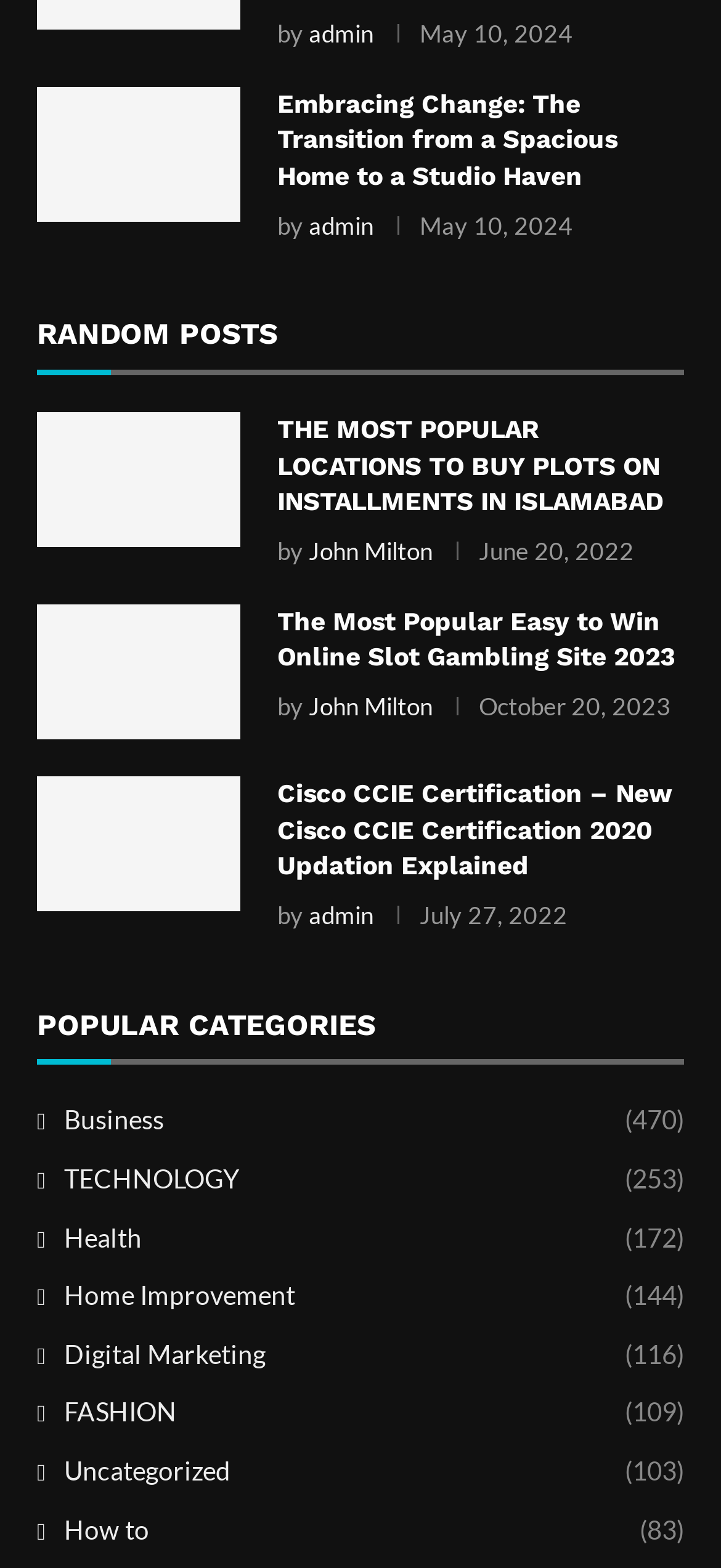Identify the bounding box coordinates of the element to click to follow this instruction: 'view post 'Embracing Change: The Transition from a Spacious Home to a Studio Haven''. Ensure the coordinates are four float values between 0 and 1, provided as [left, top, right, bottom].

[0.051, 0.055, 0.333, 0.142]